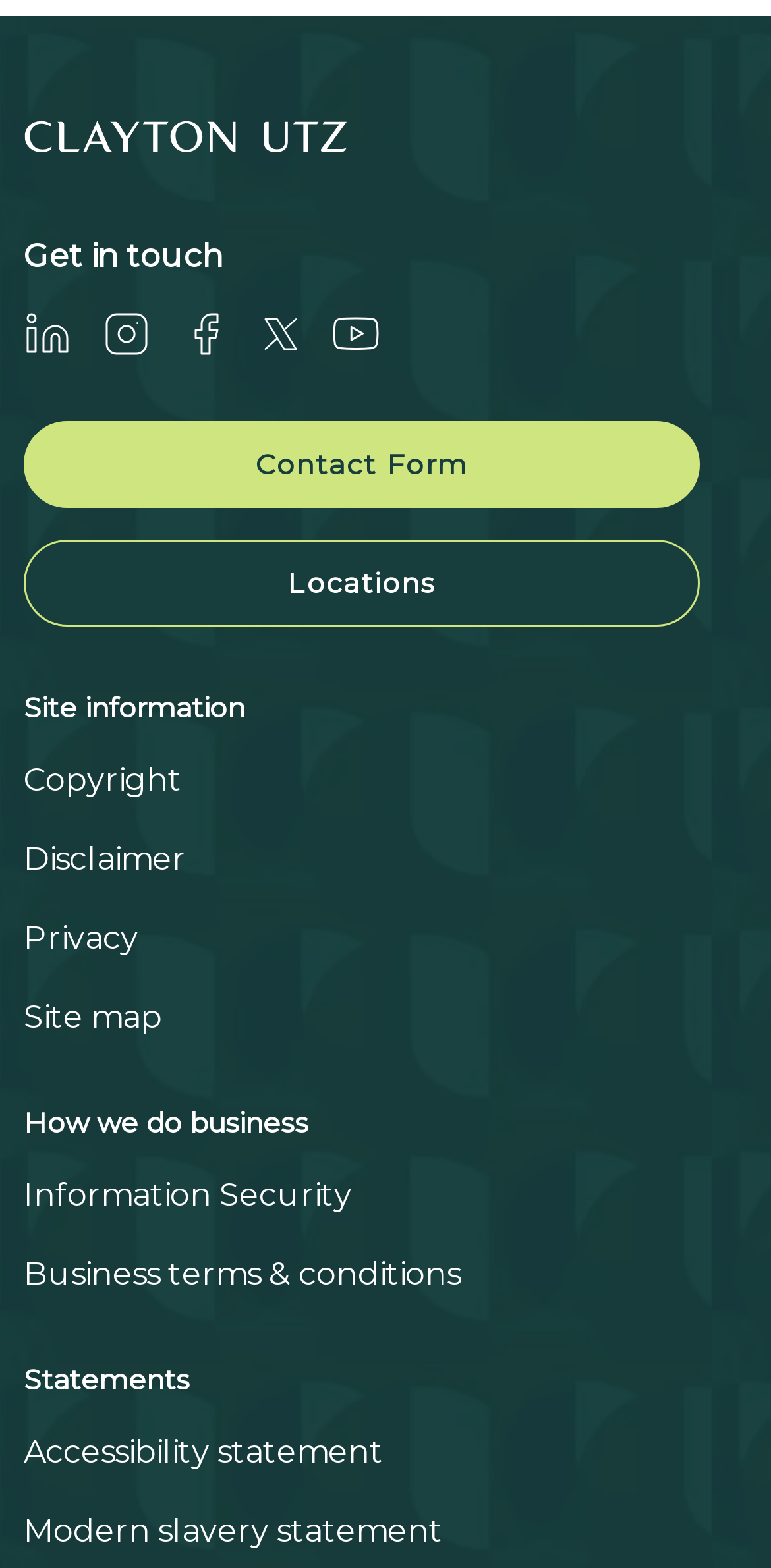How many links are there in the 'Site information' section?
Ensure your answer is thorough and detailed.

I looked at the section with the heading 'Site information' and counted the number of links in that section. There are 5 links, including 'Copyright', 'Disclaimer', 'Privacy', 'Site map', and 'Information Security'.